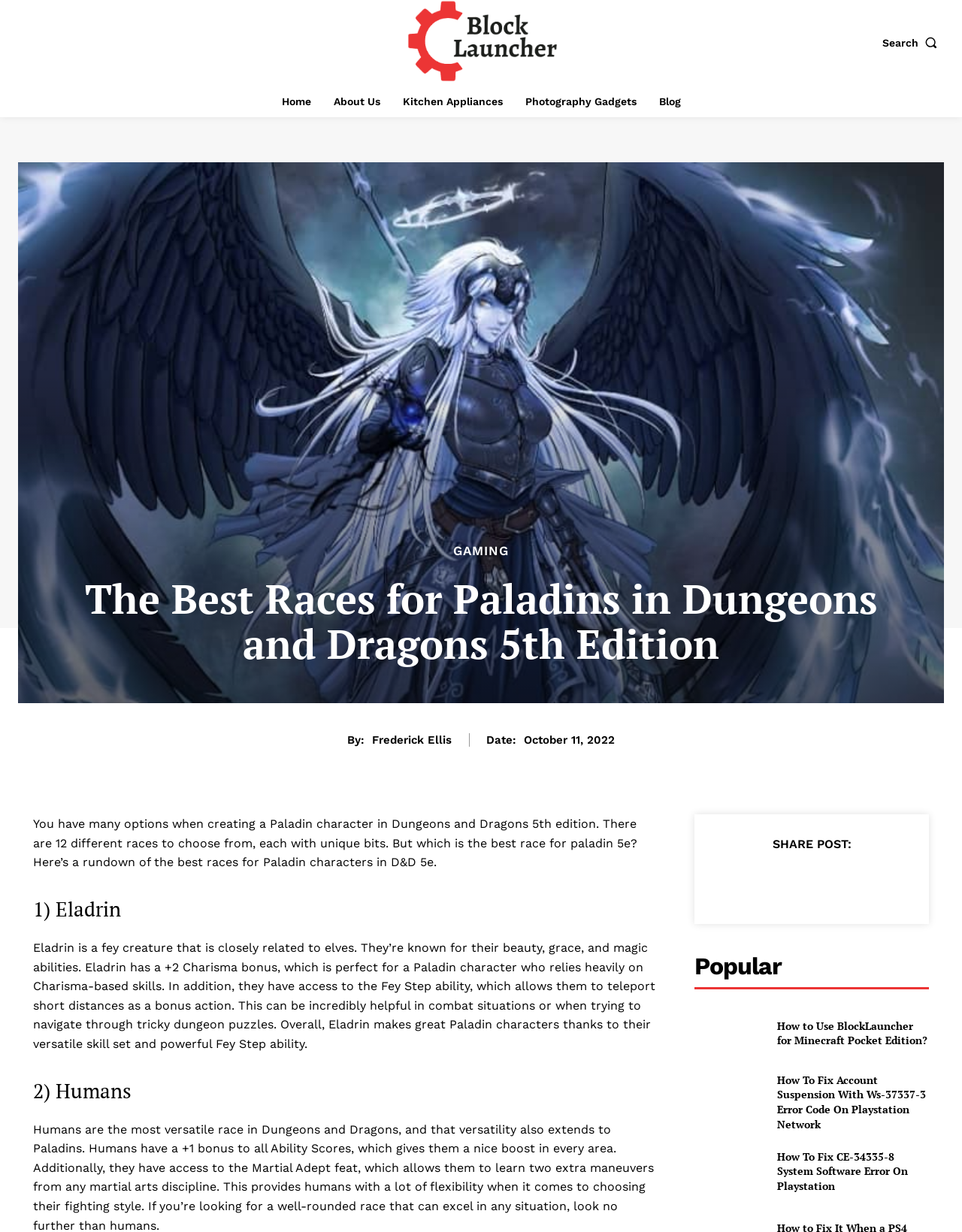Please identify the bounding box coordinates of the element that needs to be clicked to execute the following command: "Go to the home page". Provide the bounding box using four float numbers between 0 and 1, formatted as [left, top, right, bottom].

[0.285, 0.069, 0.331, 0.095]